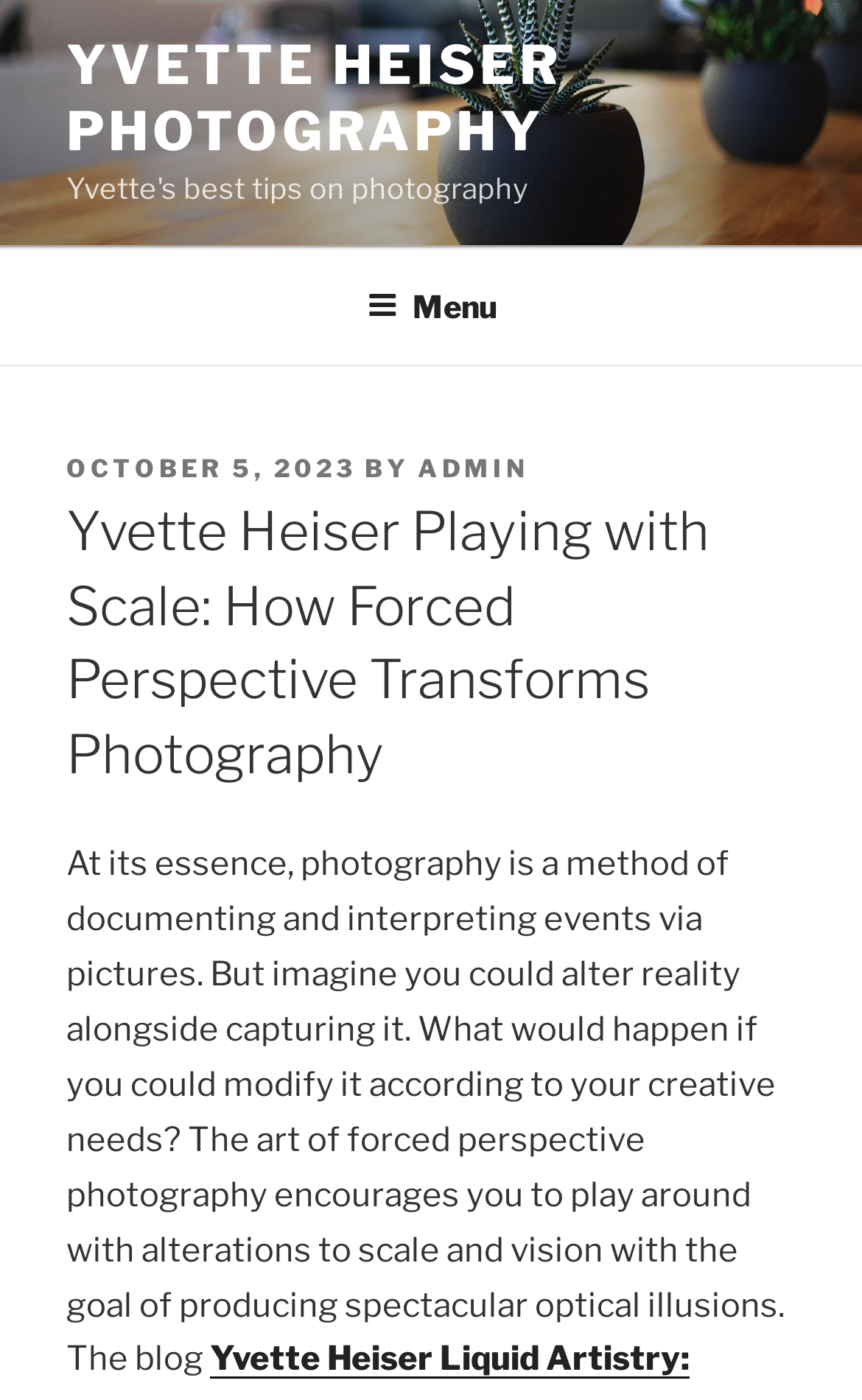Using the given description, provide the bounding box coordinates formatted as (top-left x, top-left y, bottom-right x, bottom-right y), with all values being floating point numbers between 0 and 1. Description: Yvette Heiser Photography

[0.077, 0.024, 0.654, 0.117]